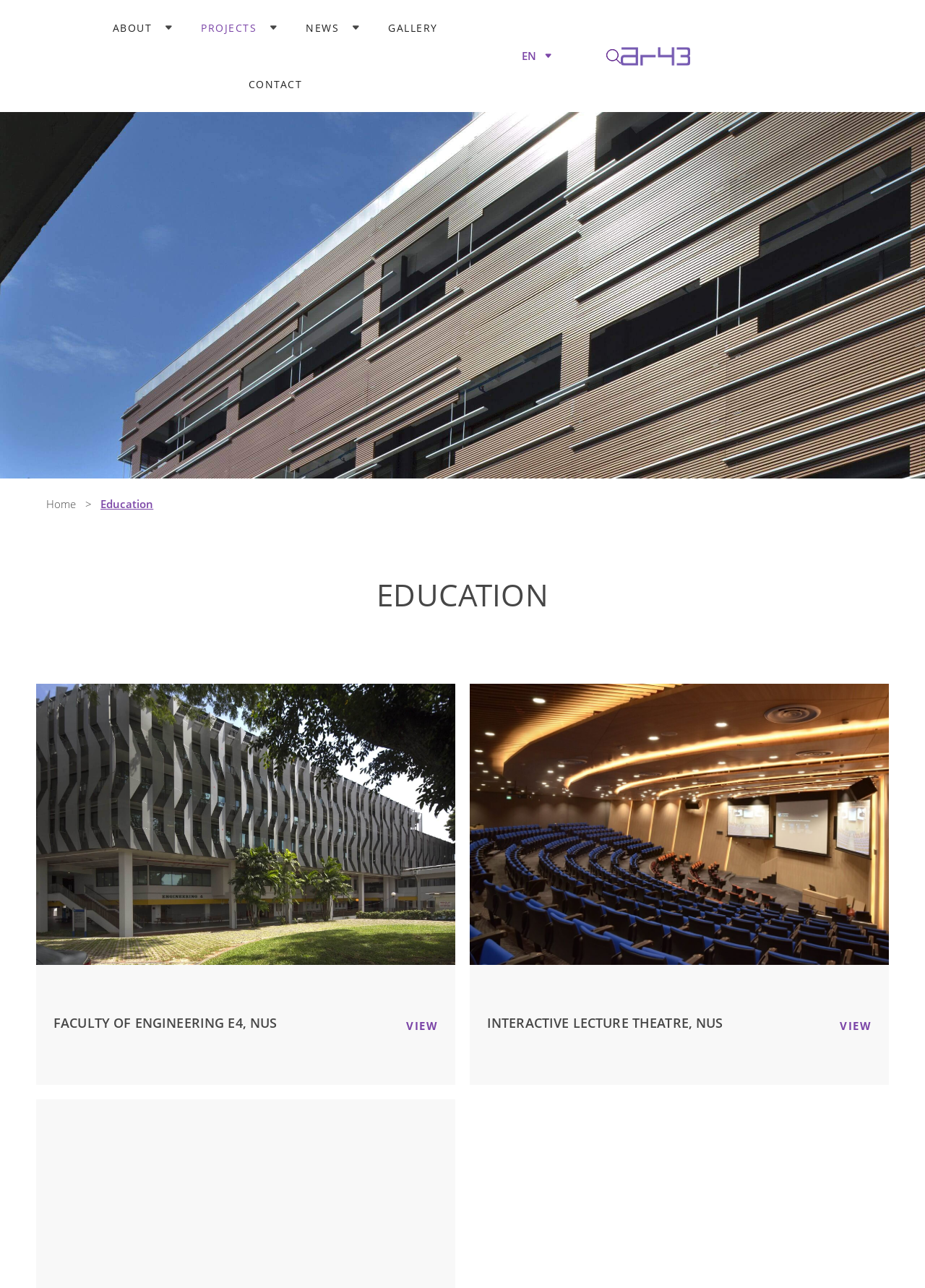Provide the bounding box coordinates of the HTML element described as: "name="s" placeholder="Search …" title="Search for:"". The bounding box coordinates should be four float numbers between 0 and 1, i.e., [left, top, right, bottom].

[0.077, 0.0, 0.977, 0.044]